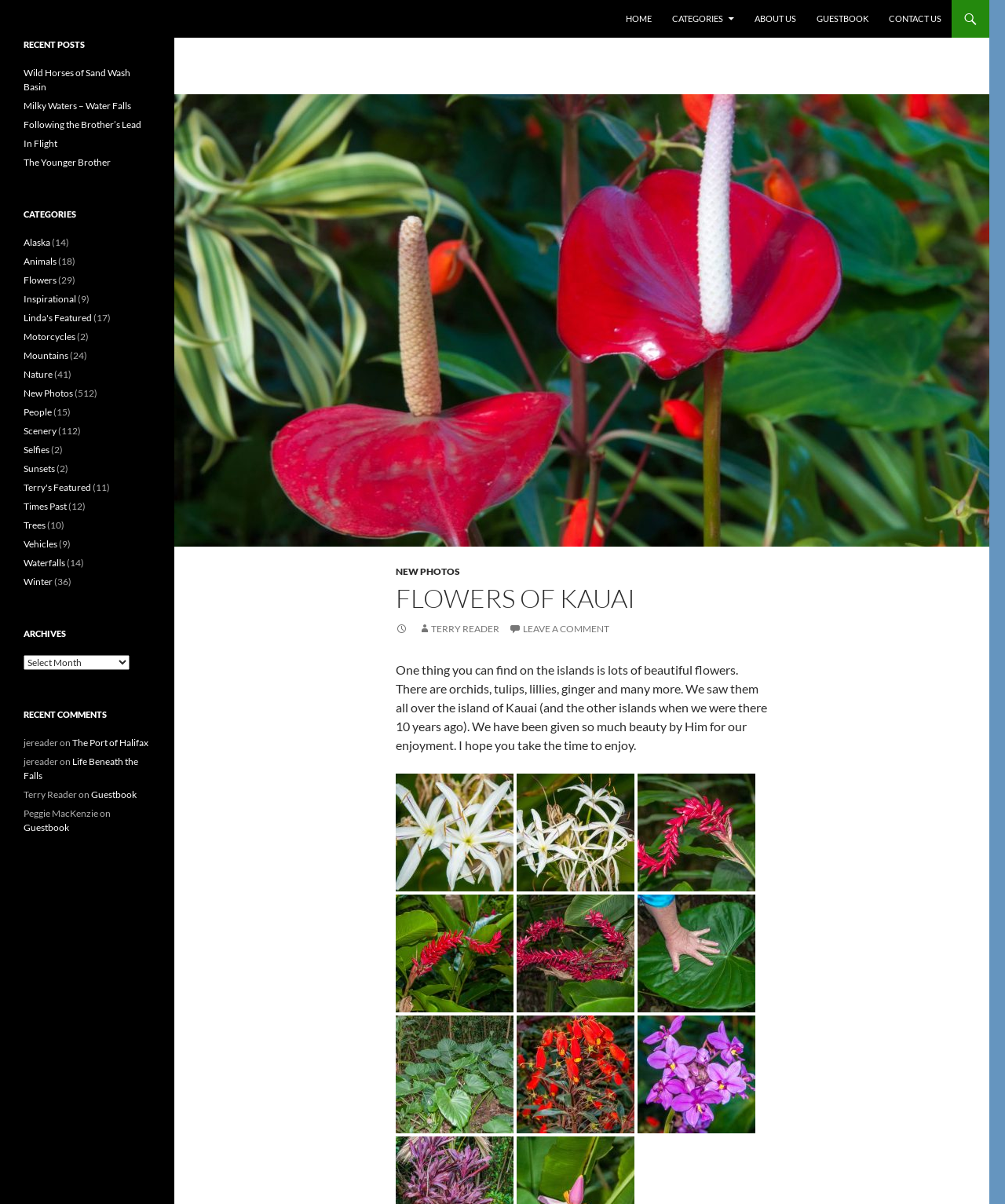What is the name of the person mentioned in the webpage?
Please provide a single word or phrase as your answer based on the screenshot.

Terry